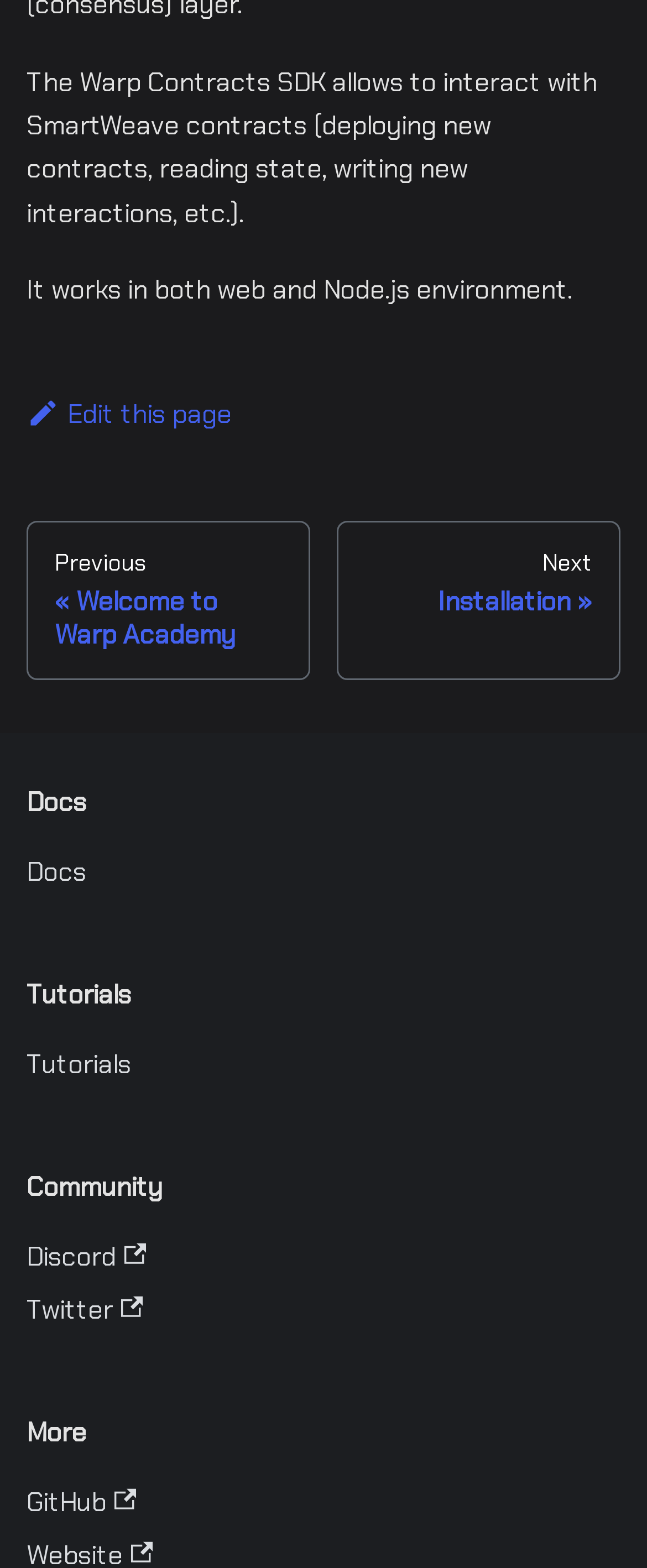Provide your answer in a single word or phrase: 
What is the purpose of the Warp Contracts SDK?

Interact with SmartWeave contracts